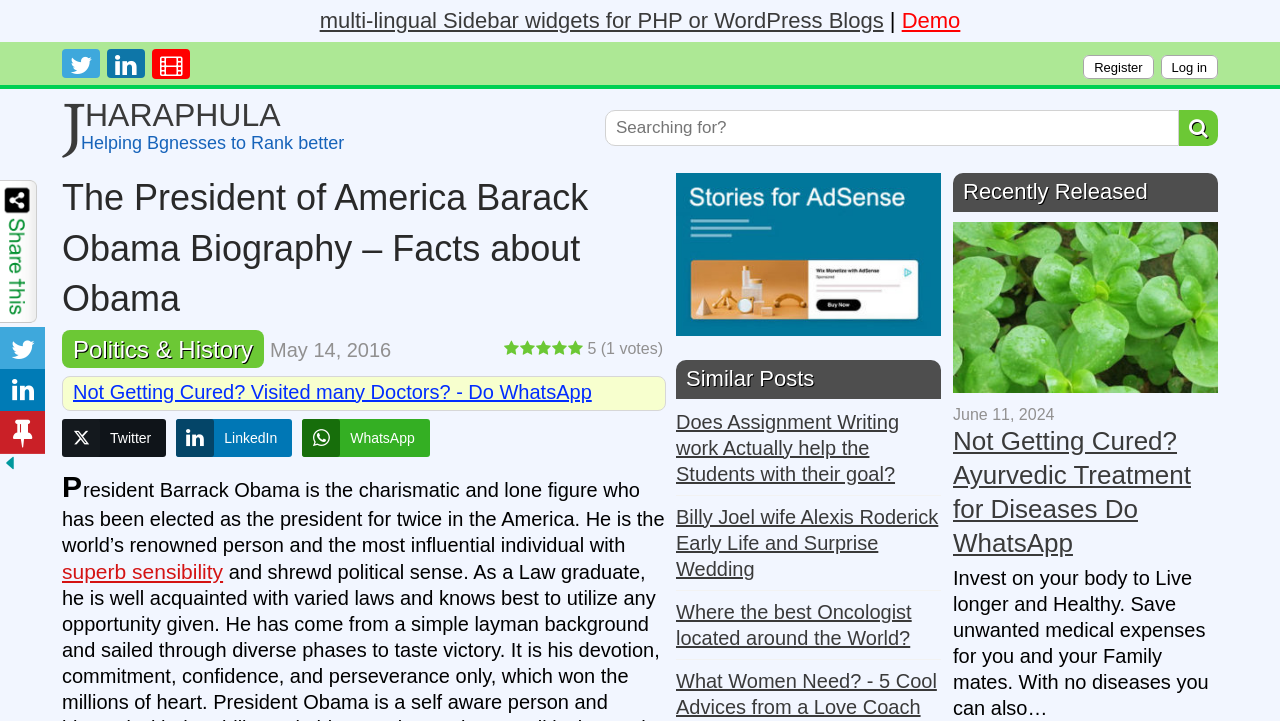Please determine the bounding box coordinates of the element to click on in order to accomplish the following task: "Read about Barack Obama's biography". Ensure the coordinates are four float numbers ranging from 0 to 1, i.e., [left, top, right, bottom].

[0.048, 0.651, 0.519, 0.771]